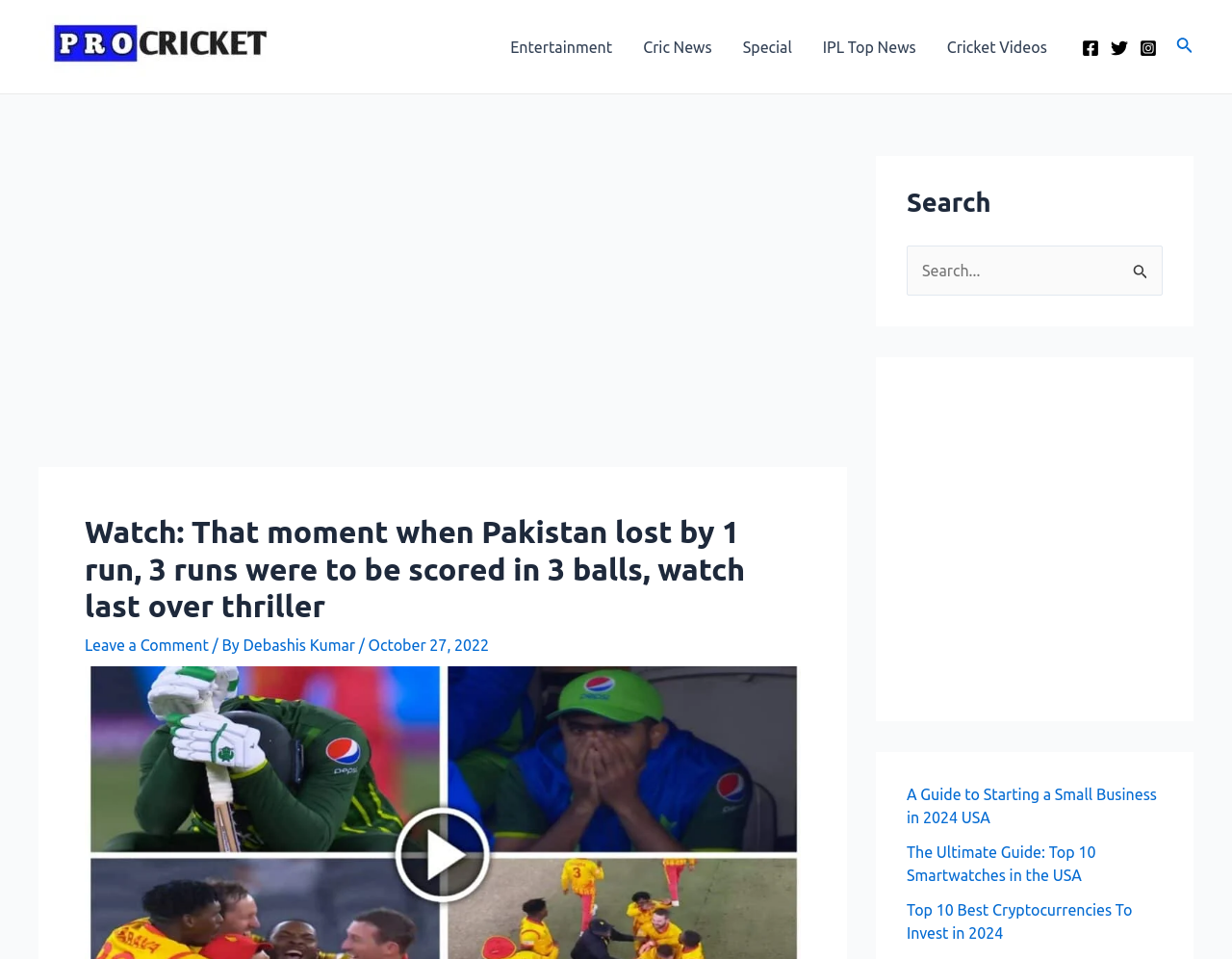Using details from the image, please answer the following question comprehensively:
How many social media links are present?

The webpage has links to Facebook, Twitter, and Instagram, which are all social media platforms. Therefore, there are three social media links present on the webpage.